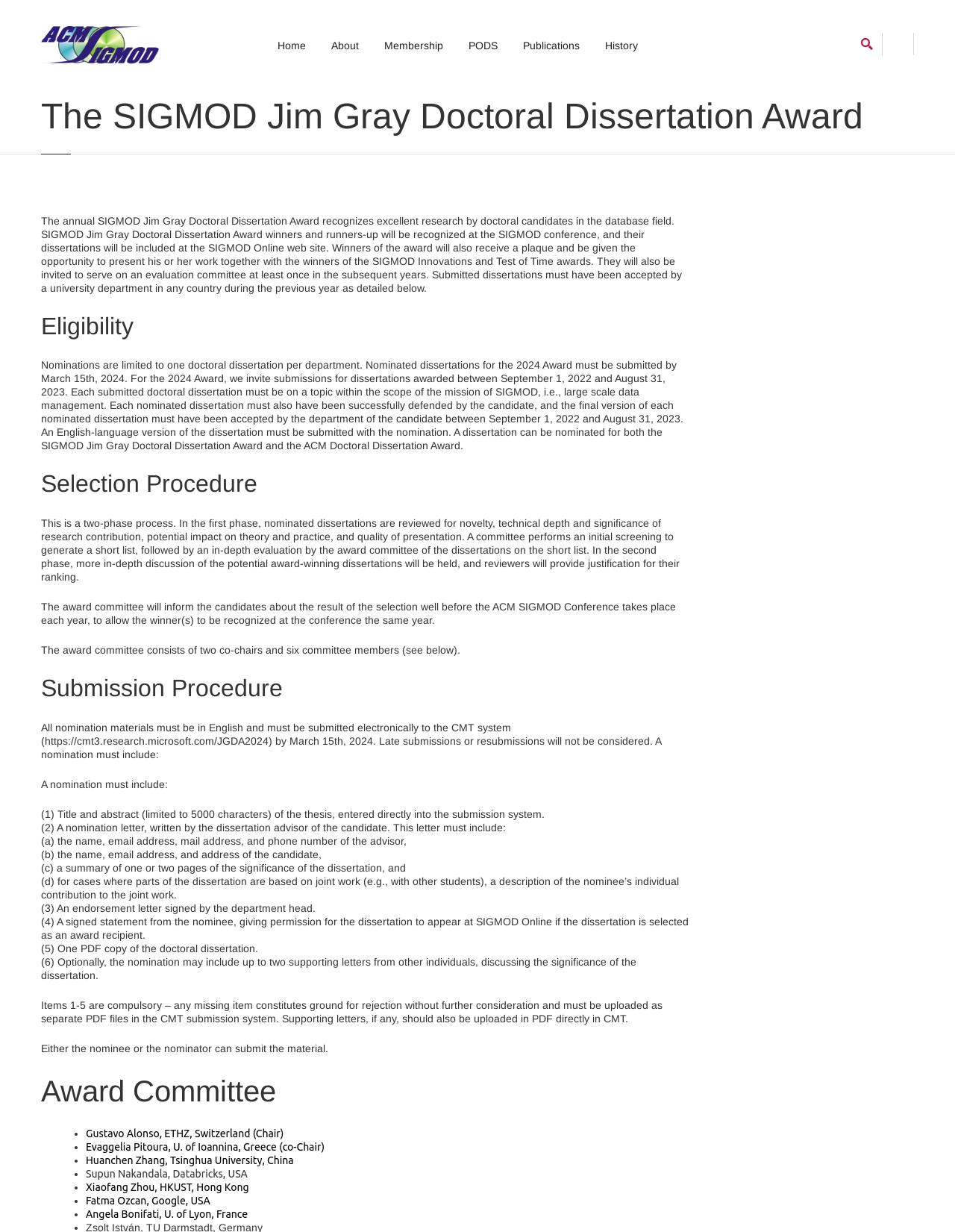How many committee members are there?
Please use the visual content to give a single word or phrase answer.

Six